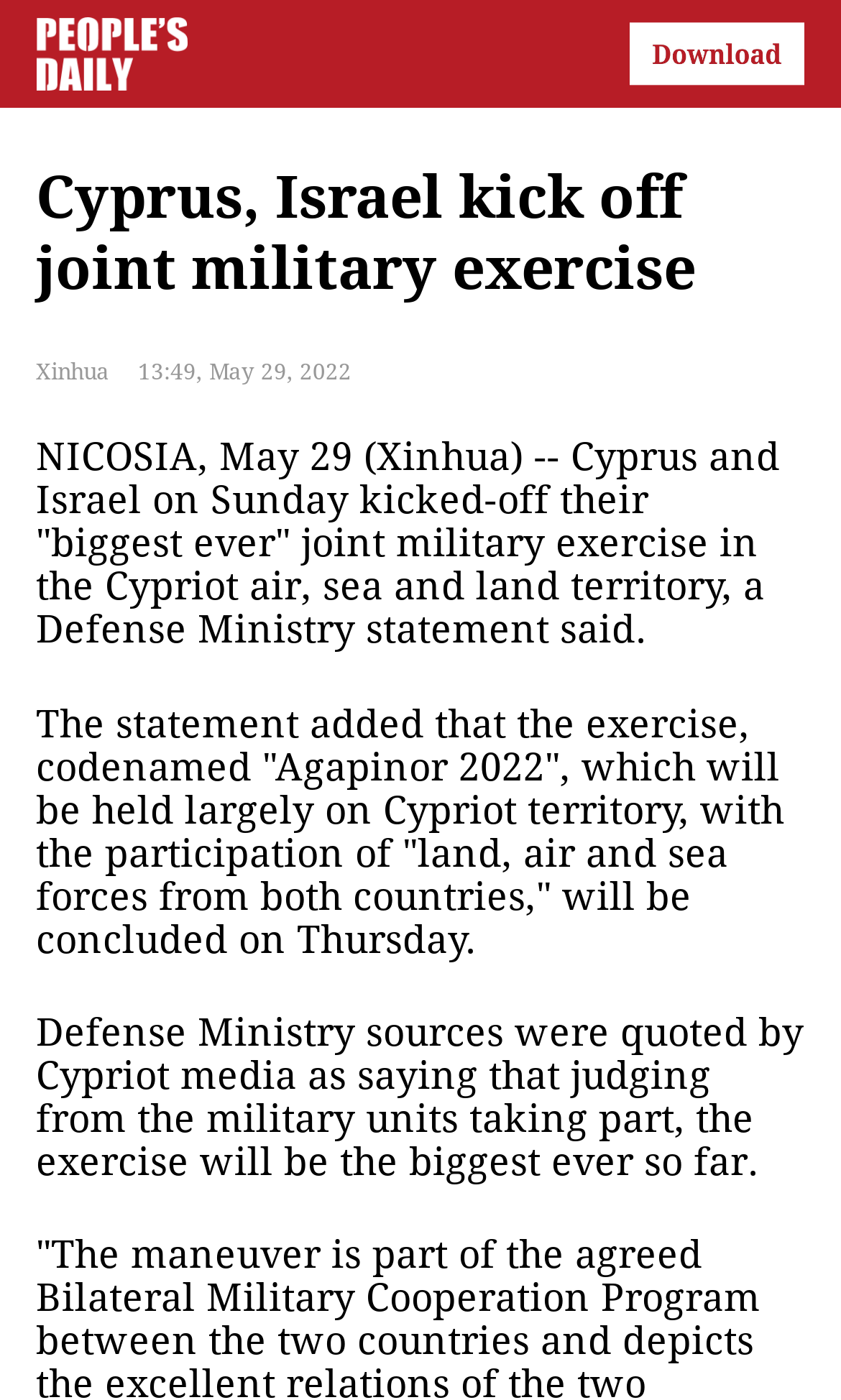When will the exercise be concluded?
Using the visual information, respond with a single word or phrase.

Thursday